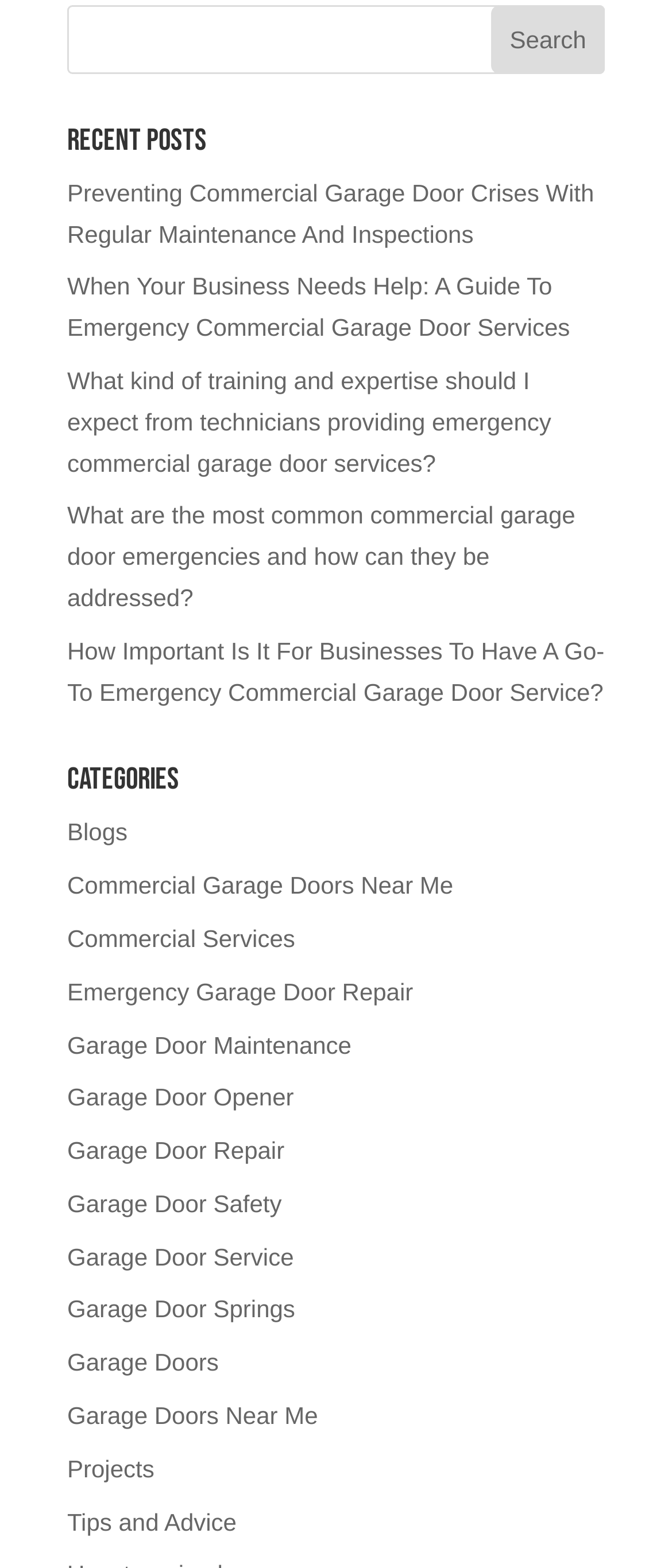What is the purpose of the search bar?
Using the image, answer in one word or phrase.

To search posts